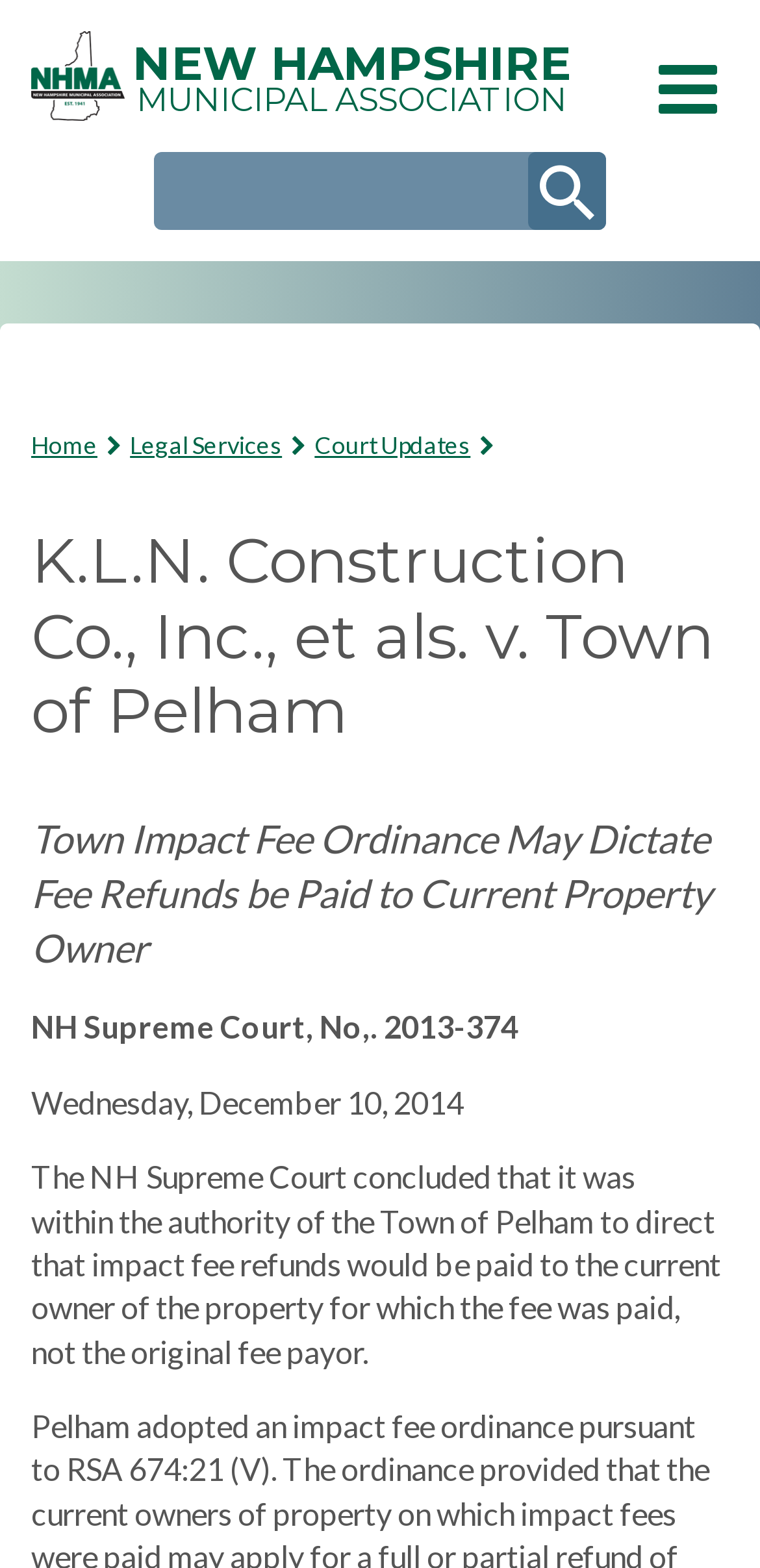Determine the bounding box for the UI element described here: "Skip to main content".

[0.5, 0.0, 0.685, 0.004]